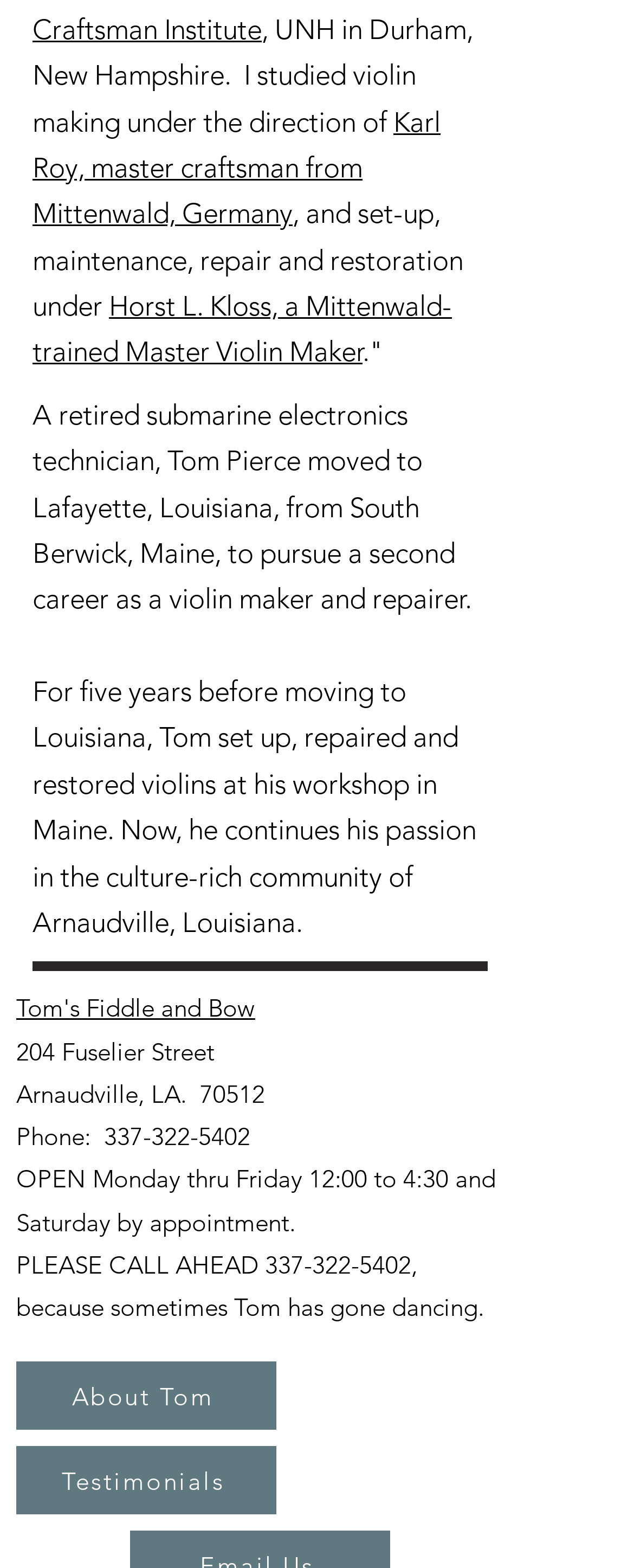Using the format (top-left x, top-left y, bottom-right x, bottom-right y), provide the bounding box coordinates for the described UI element. All values should be floating point numbers between 0 and 1: Tom's Fiddle and Bow

[0.026, 0.633, 0.403, 0.653]